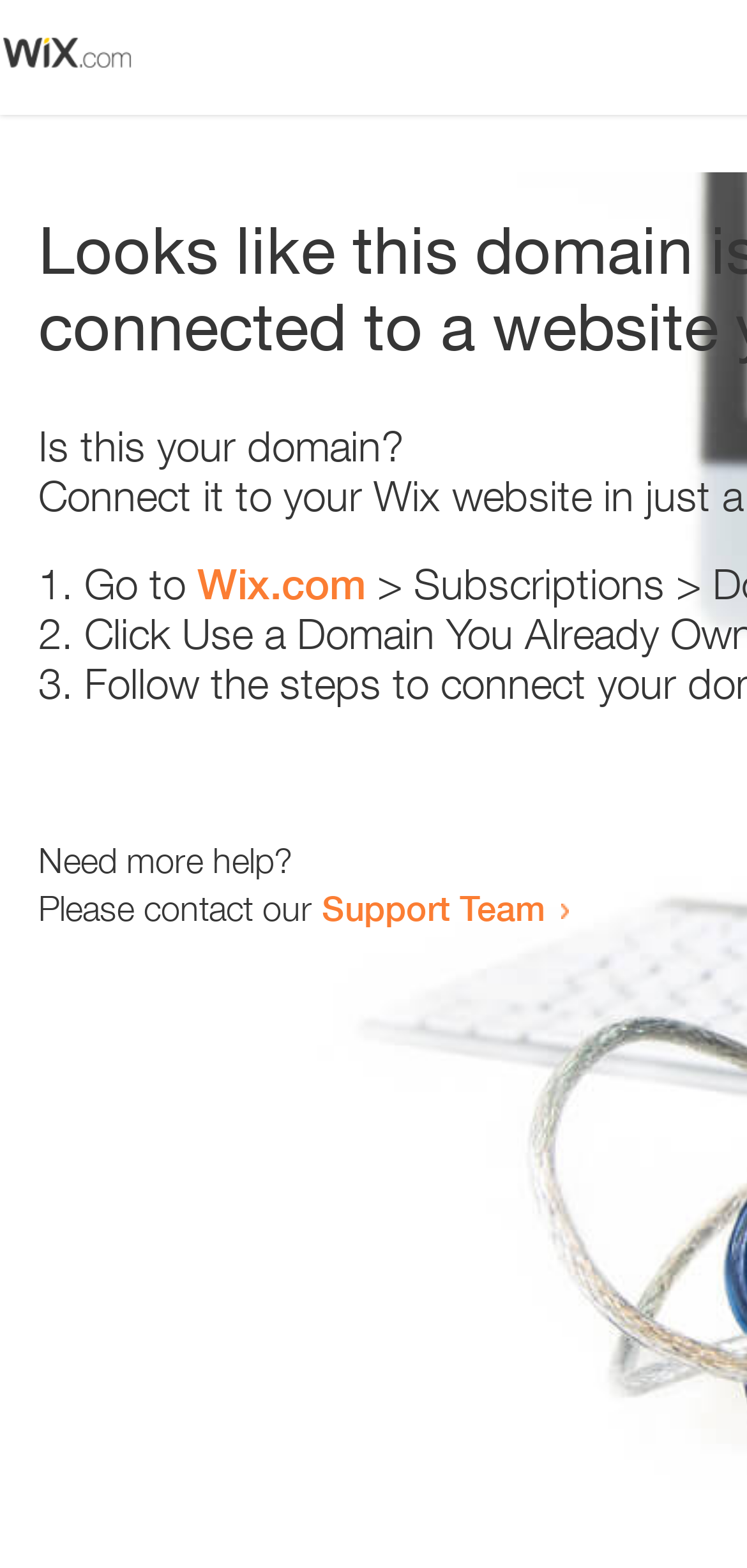Kindly respond to the following question with a single word or a brief phrase: 
Who to contact for more help?

Support Team